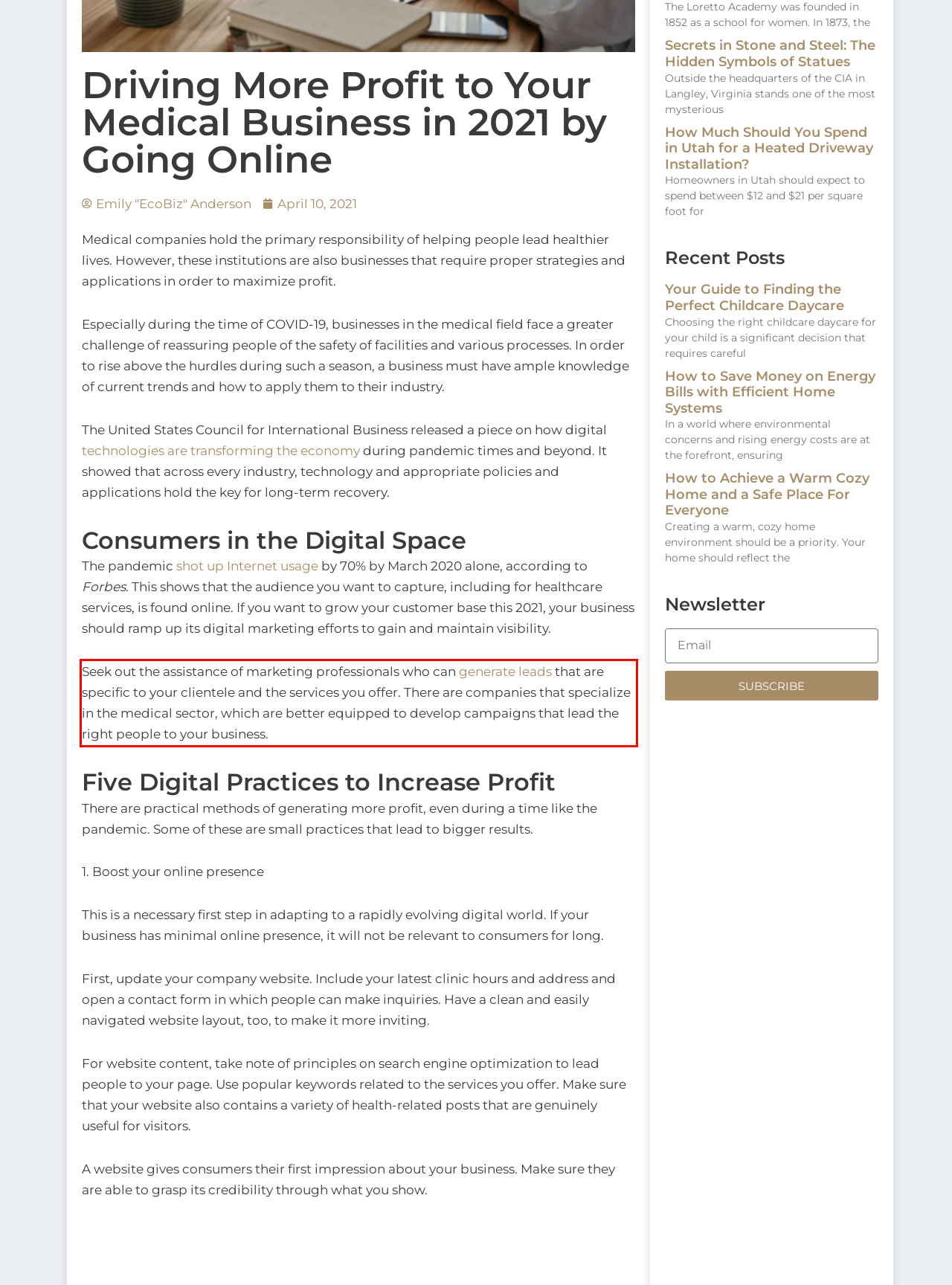Review the webpage screenshot provided, and perform OCR to extract the text from the red bounding box.

Seek out the assistance of marketing professionals who can generate leads that are specific to your clientele and the services you offer. There are companies that specialize in the medical sector, which are better equipped to develop campaigns that lead the right people to your business.